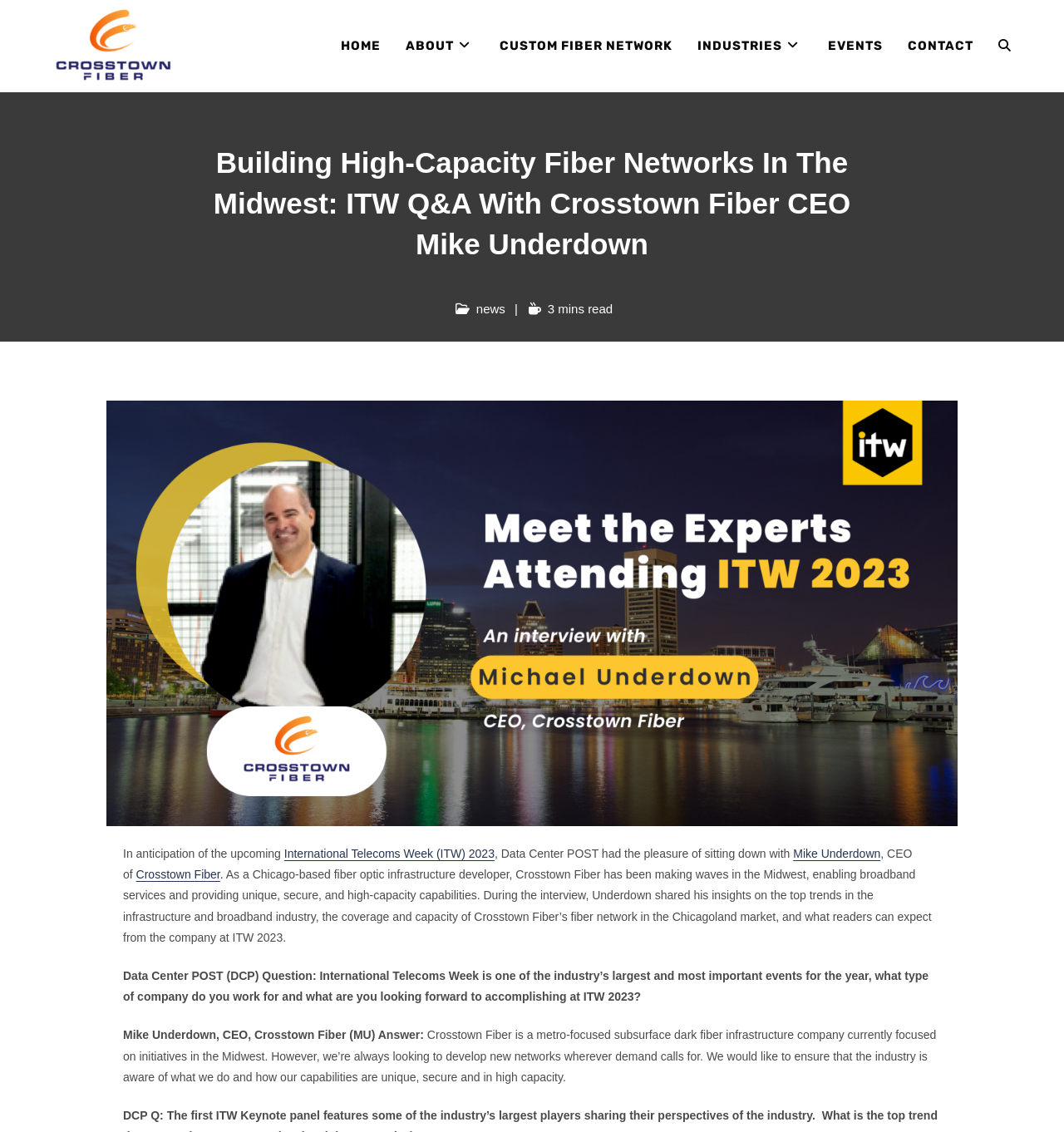Locate the coordinates of the bounding box for the clickable region that fulfills this instruction: "Click Crosstown Fiber logo".

[0.05, 0.007, 0.163, 0.073]